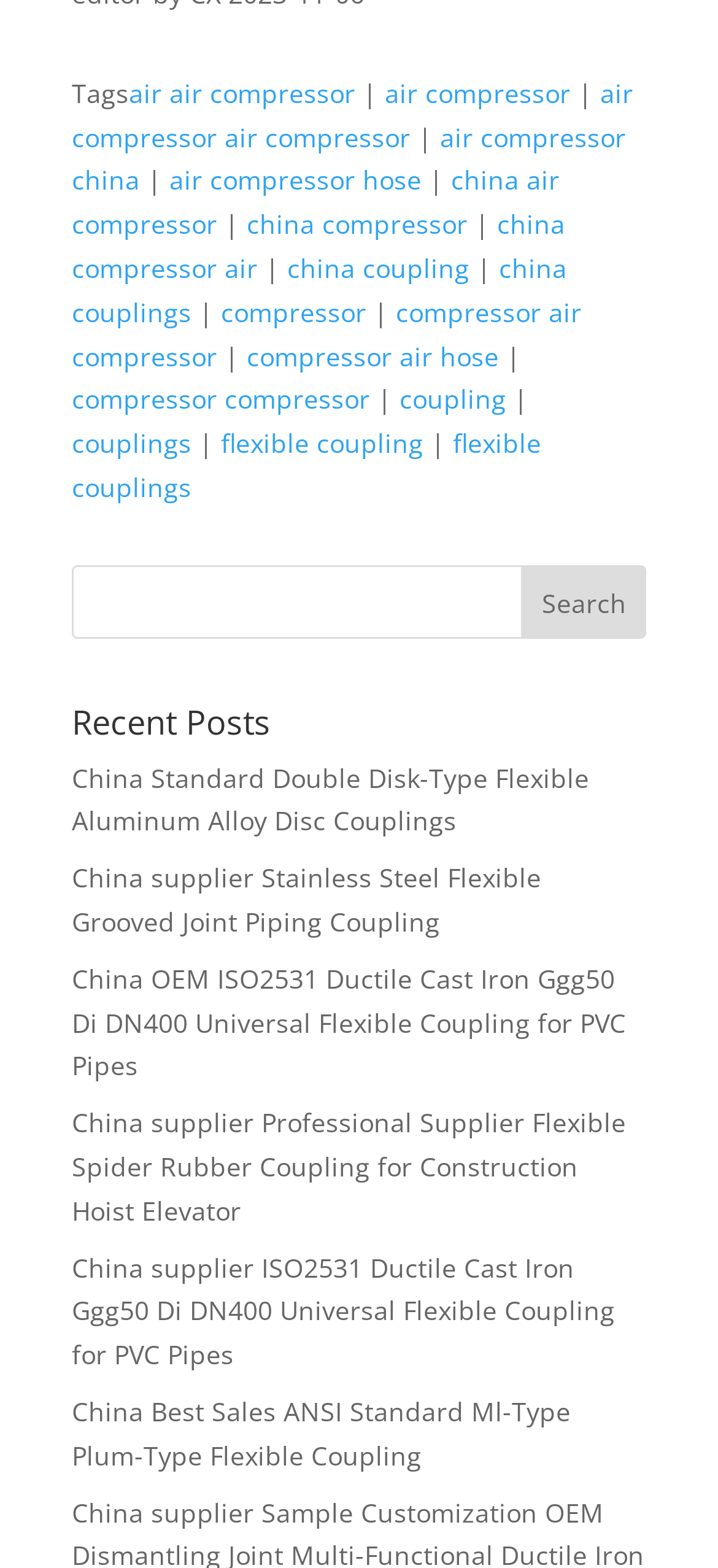What type of products are listed on the webpage? Using the information from the screenshot, answer with a single word or phrase.

Couplings and compressors